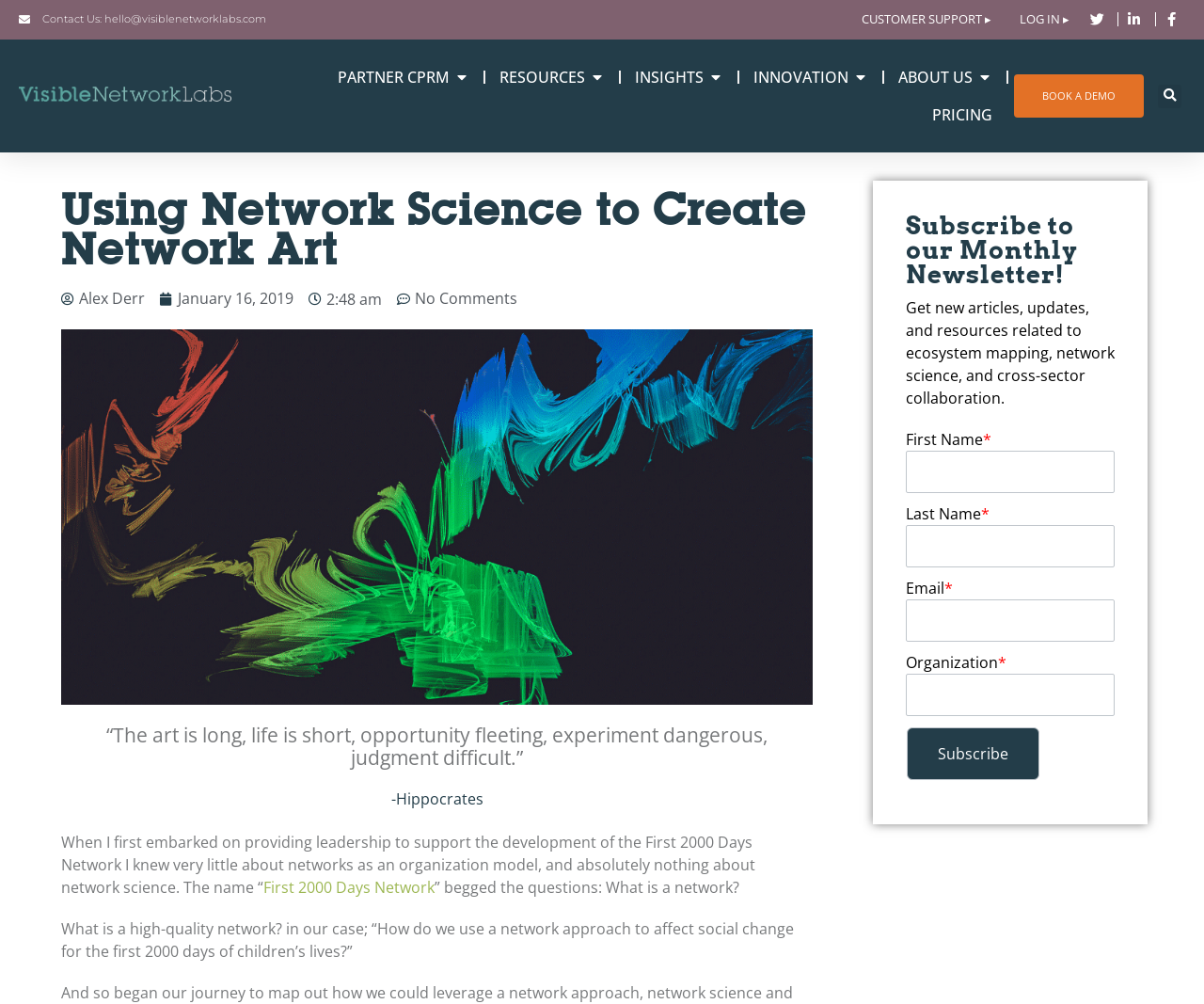Locate the bounding box coordinates of the clickable area to execute the instruction: "Log in". Provide the coordinates as four float numbers between 0 and 1, represented as [left, top, right, bottom].

[0.847, 0.011, 0.888, 0.028]